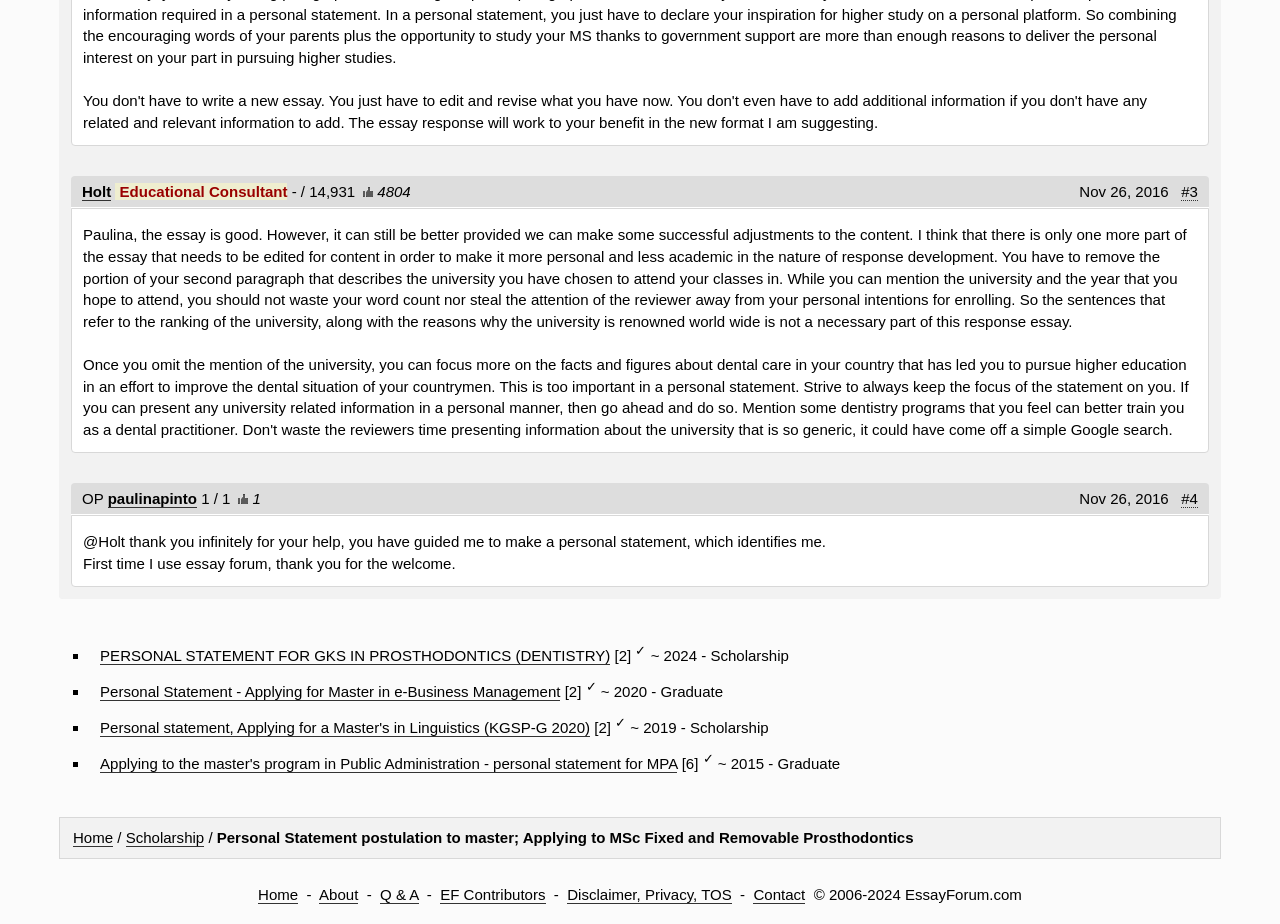Please predict the bounding box coordinates (top-left x, top-left y, bottom-right x, bottom-right y) for the UI element in the screenshot that fits the description: paulinapinto

[0.084, 0.53, 0.154, 0.55]